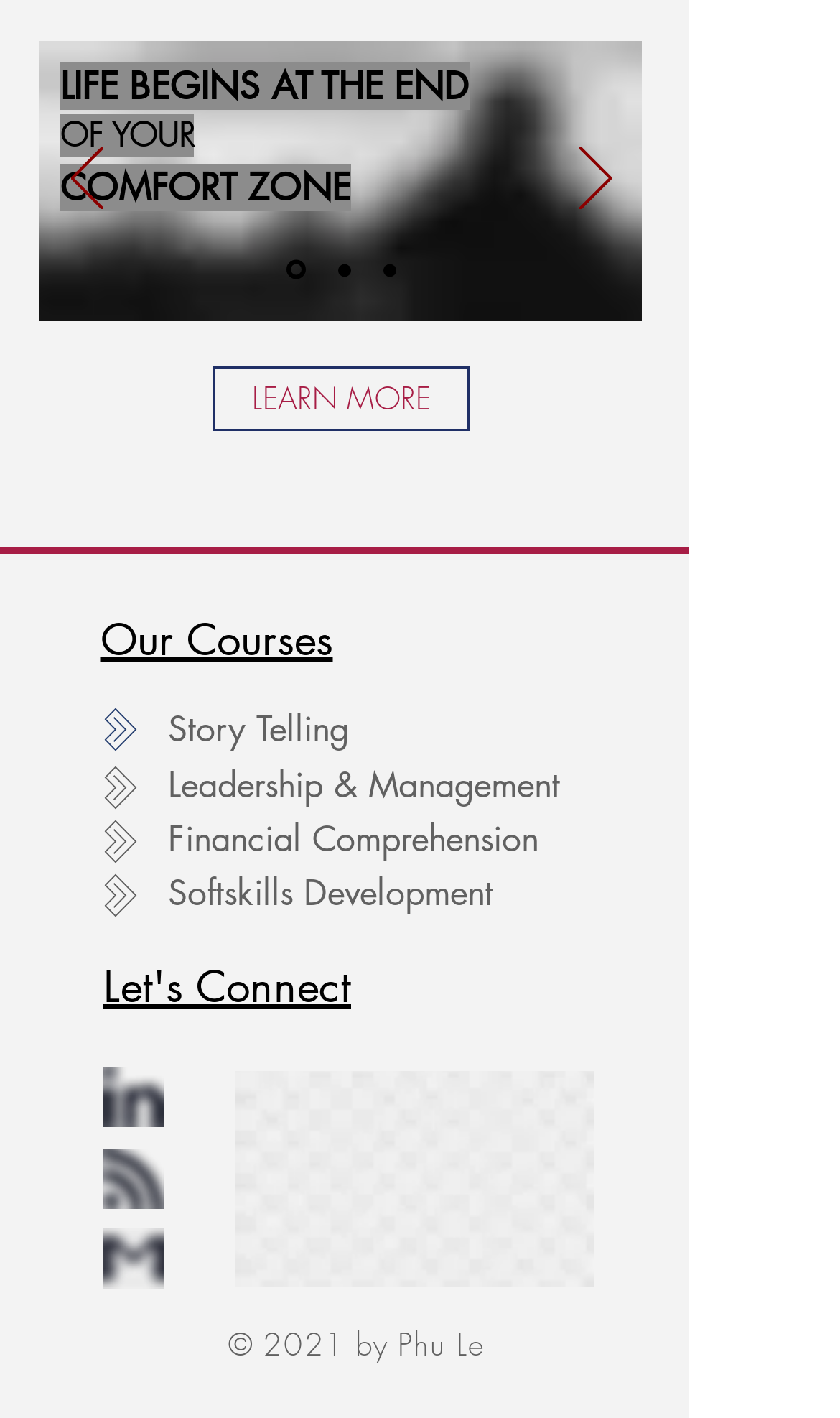Determine the bounding box coordinates for the area that needs to be clicked to fulfill this task: "go to previous slide". The coordinates must be given as four float numbers between 0 and 1, i.e., [left, top, right, bottom].

[0.083, 0.103, 0.122, 0.152]